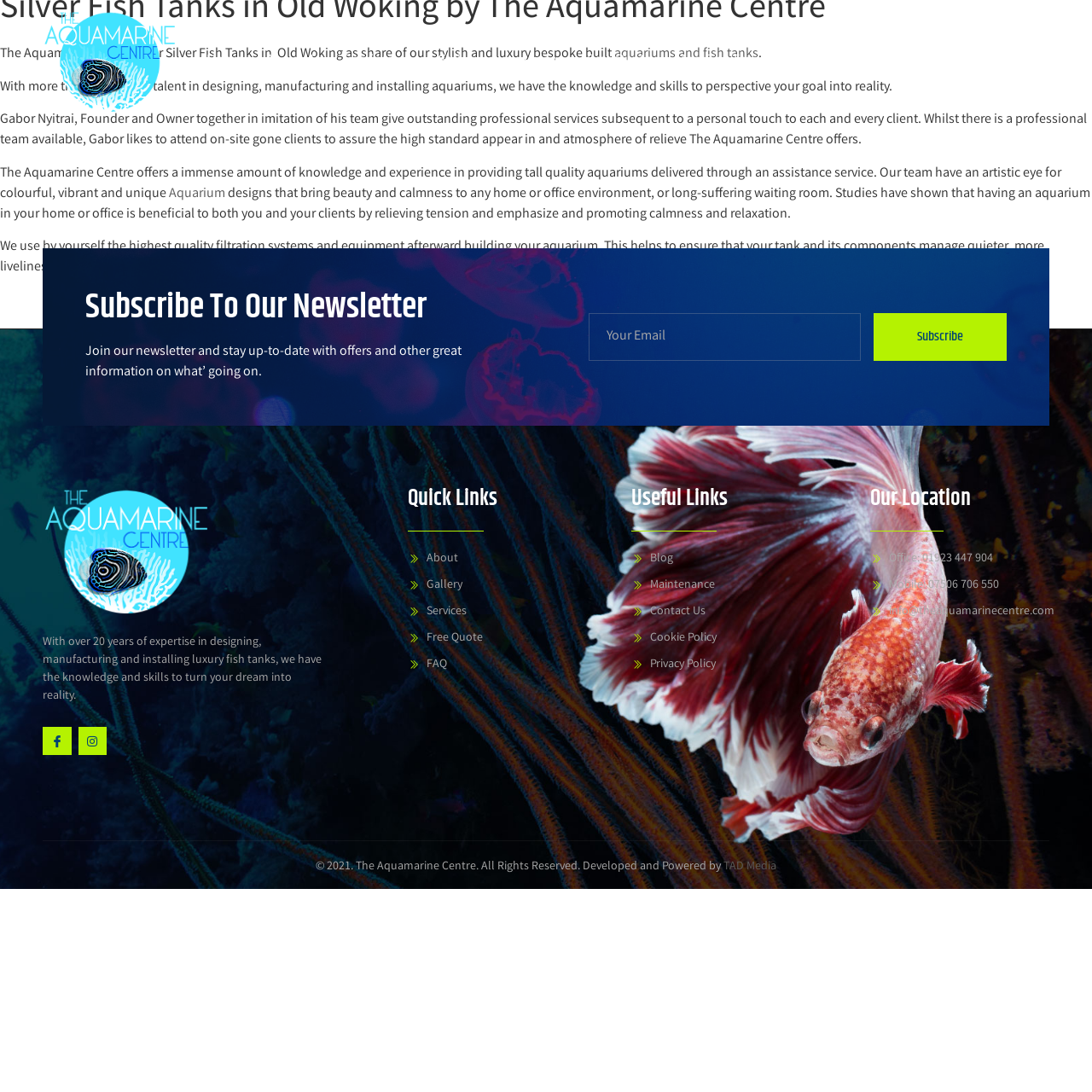Extract the main heading from the webpage content.

Silver Fish Tanks in Old Woking by The Aquamarine Centre